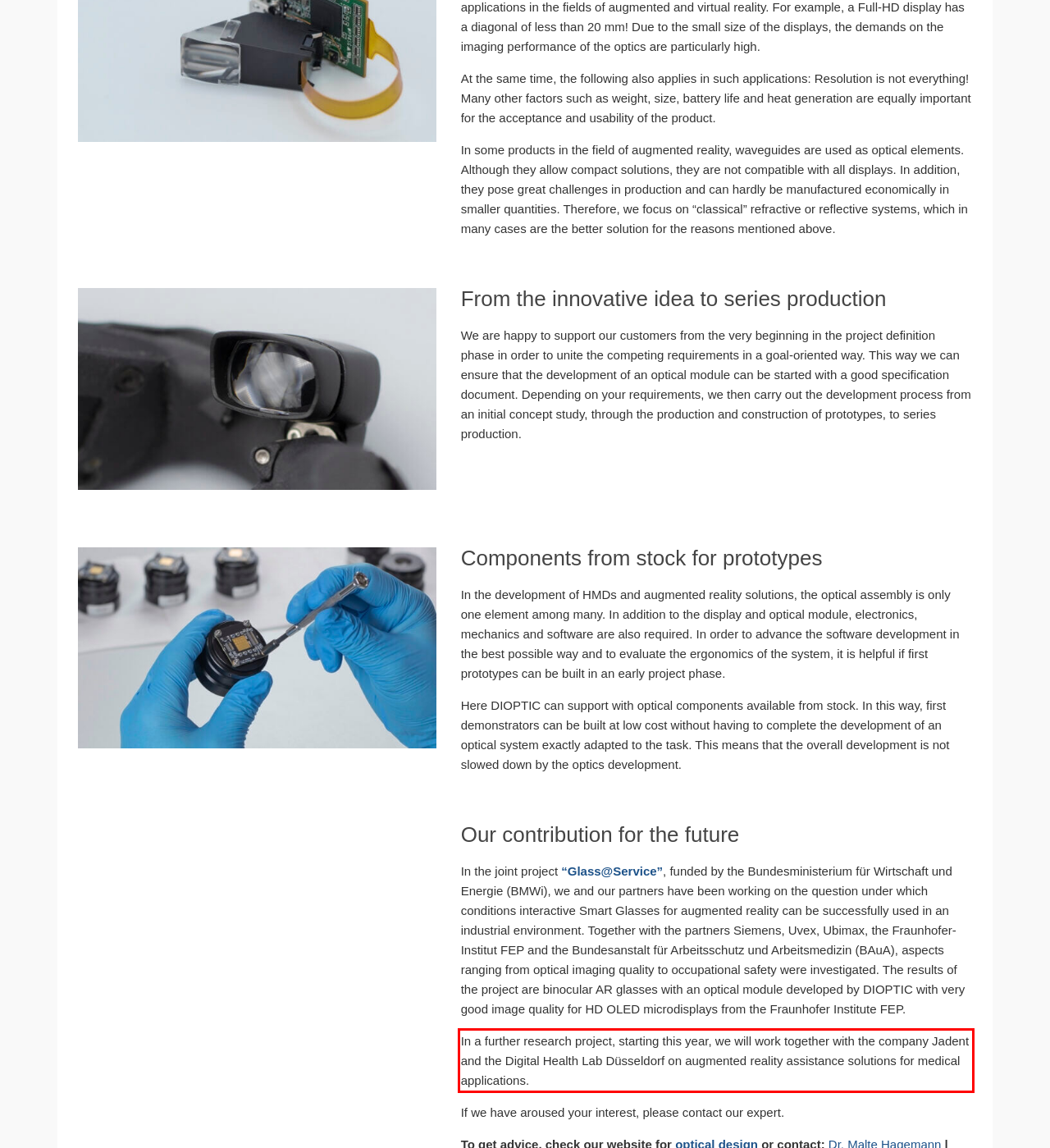Given the screenshot of the webpage, identify the red bounding box, and recognize the text content inside that red bounding box.

In a further research project, starting this year, we will work together with the company Jadent and the Digital Health Lab Düsseldorf on augmented reality assistance solutions for medical applications.